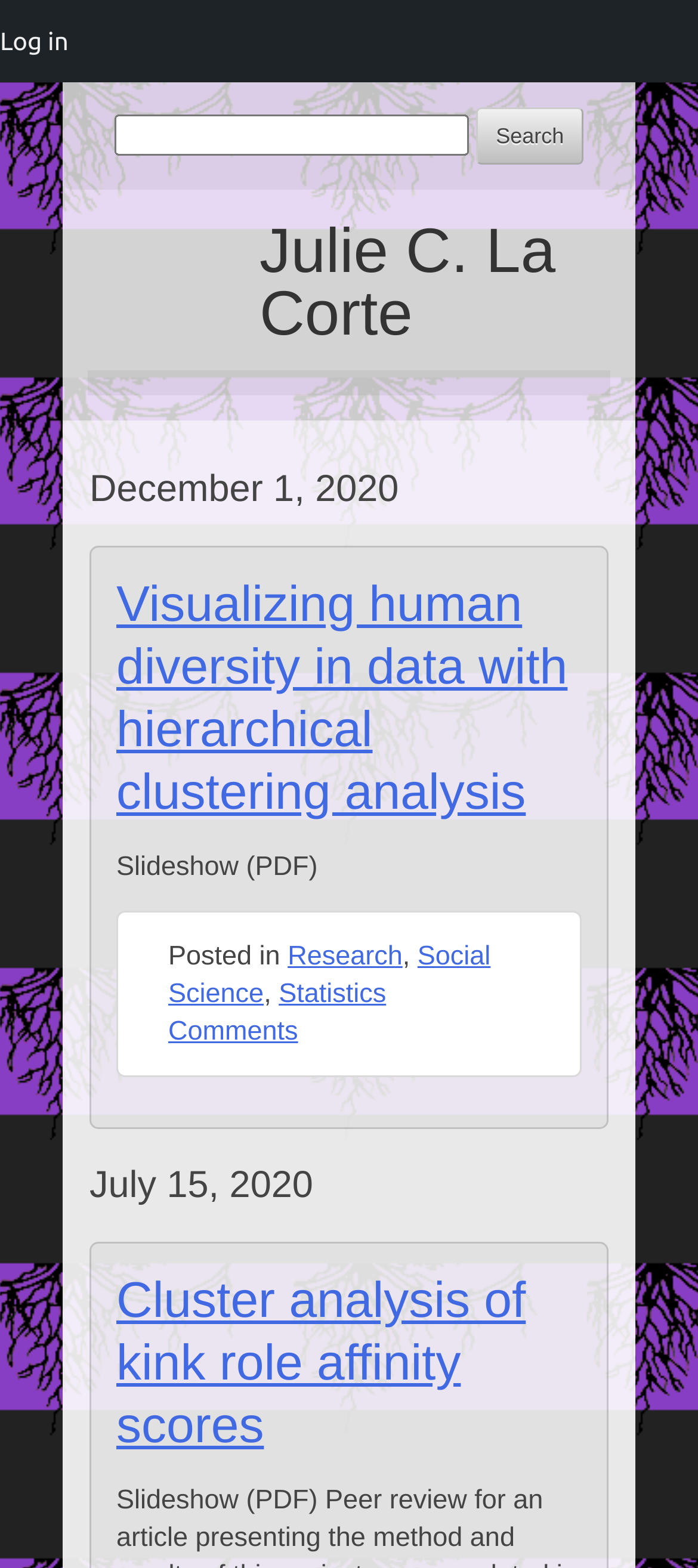Pinpoint the bounding box coordinates of the area that should be clicked to complete the following instruction: "View article about visualizing human diversity in data". The coordinates must be given as four float numbers between 0 and 1, i.e., [left, top, right, bottom].

[0.167, 0.365, 0.833, 0.525]